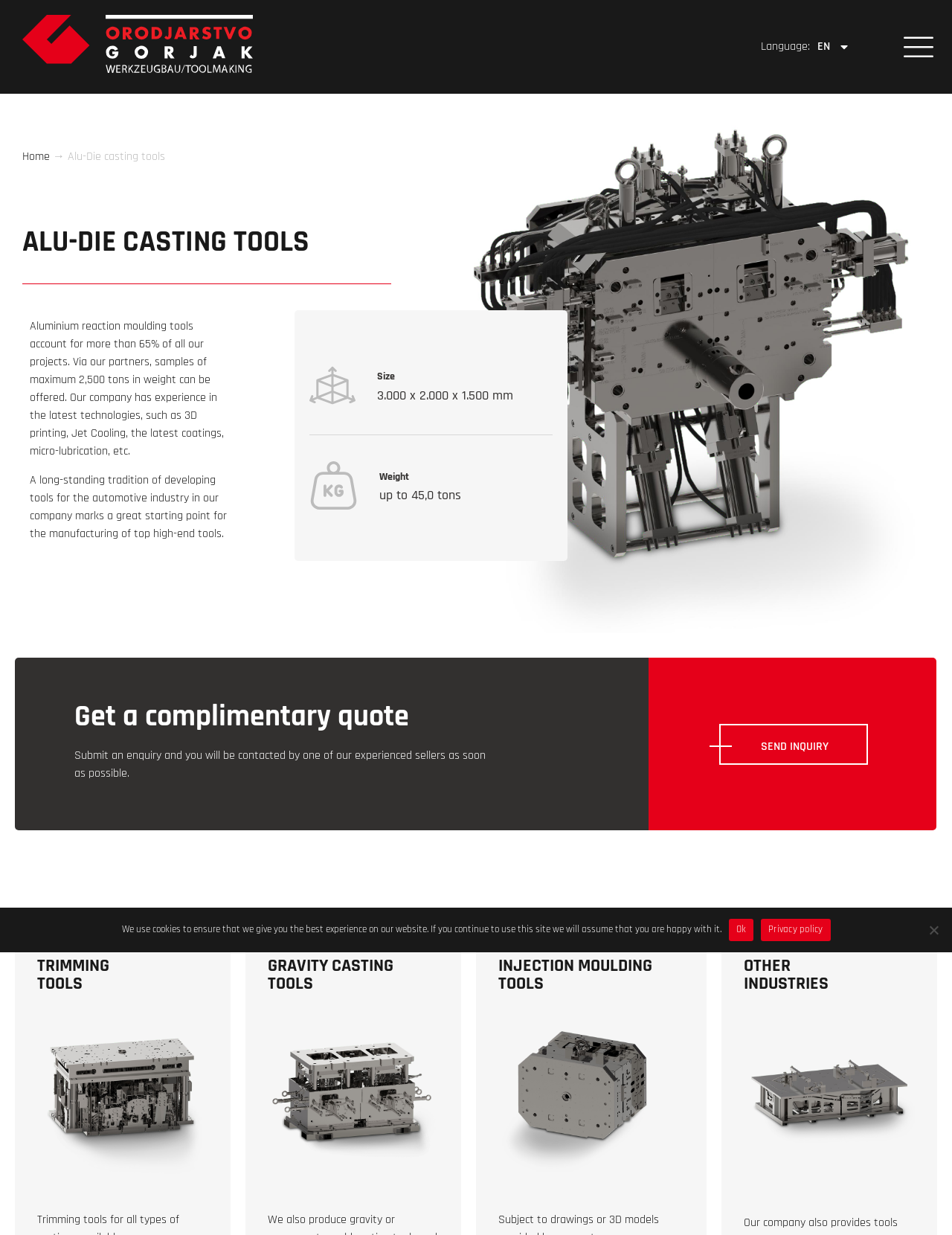Provide the bounding box coordinates of the section that needs to be clicked to accomplish the following instruction: "Click the language switcher."

[0.799, 0.031, 0.851, 0.044]